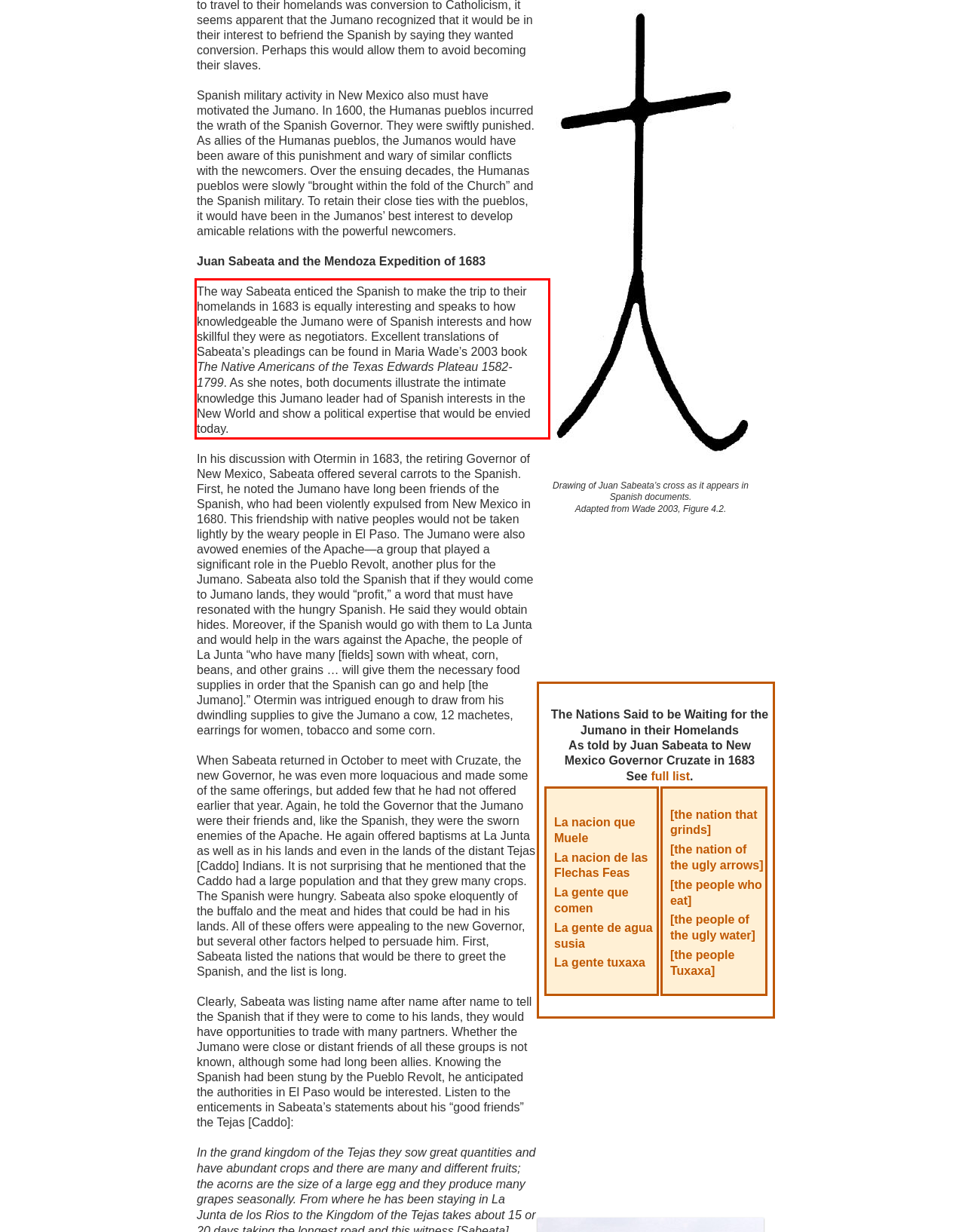You are presented with a screenshot containing a red rectangle. Extract the text found inside this red bounding box.

The way Sabeata enticed the Spanish to make the trip to their homelands in 1683 is equally interesting and speaks to how knowledgeable the Jumano were of Spanish interests and how skillful they were as negotiators. Excellent translations of Sabeata’s pleadings can be found in Maria Wade’s 2003 book The Native Americans of the Texas Edwards Plateau 1582-1799. As she notes, both documents illustrate the intimate knowledge this Jumano leader had of Spanish interests in the New World and show a political expertise that would be envied today.